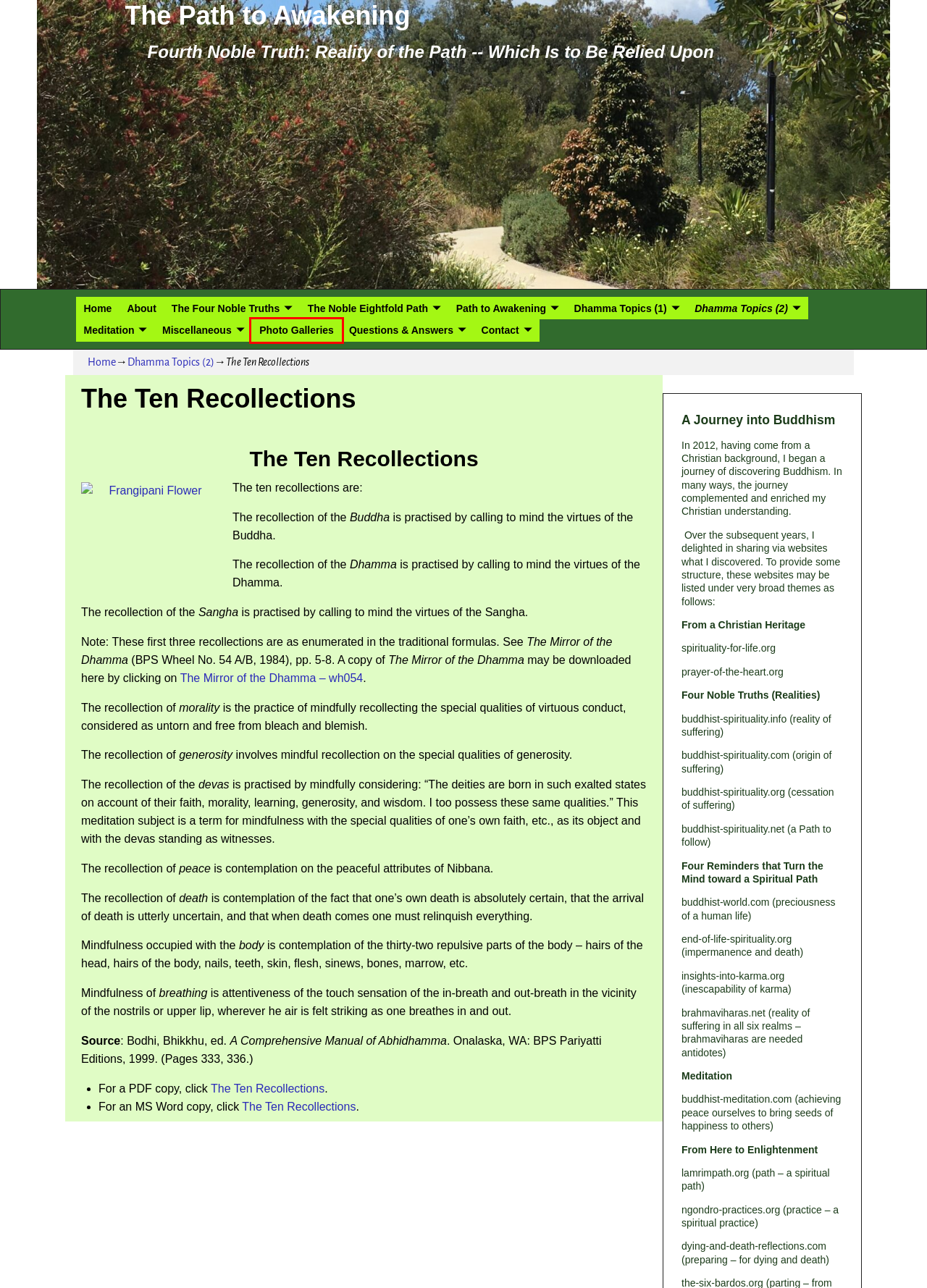You are presented with a screenshot of a webpage that includes a red bounding box around an element. Determine which webpage description best matches the page that results from clicking the element within the red bounding box. Here are the candidates:
A. The Path to Awakening
B. Four Noble Truths - Four Websites
C. Contact - The Path to Awakening
D. Questions & Answers
E. The Seven Factors for Awakening
F. Steps Toward Awakening
G. Photo Galleries
H. Dhamma Topics

G